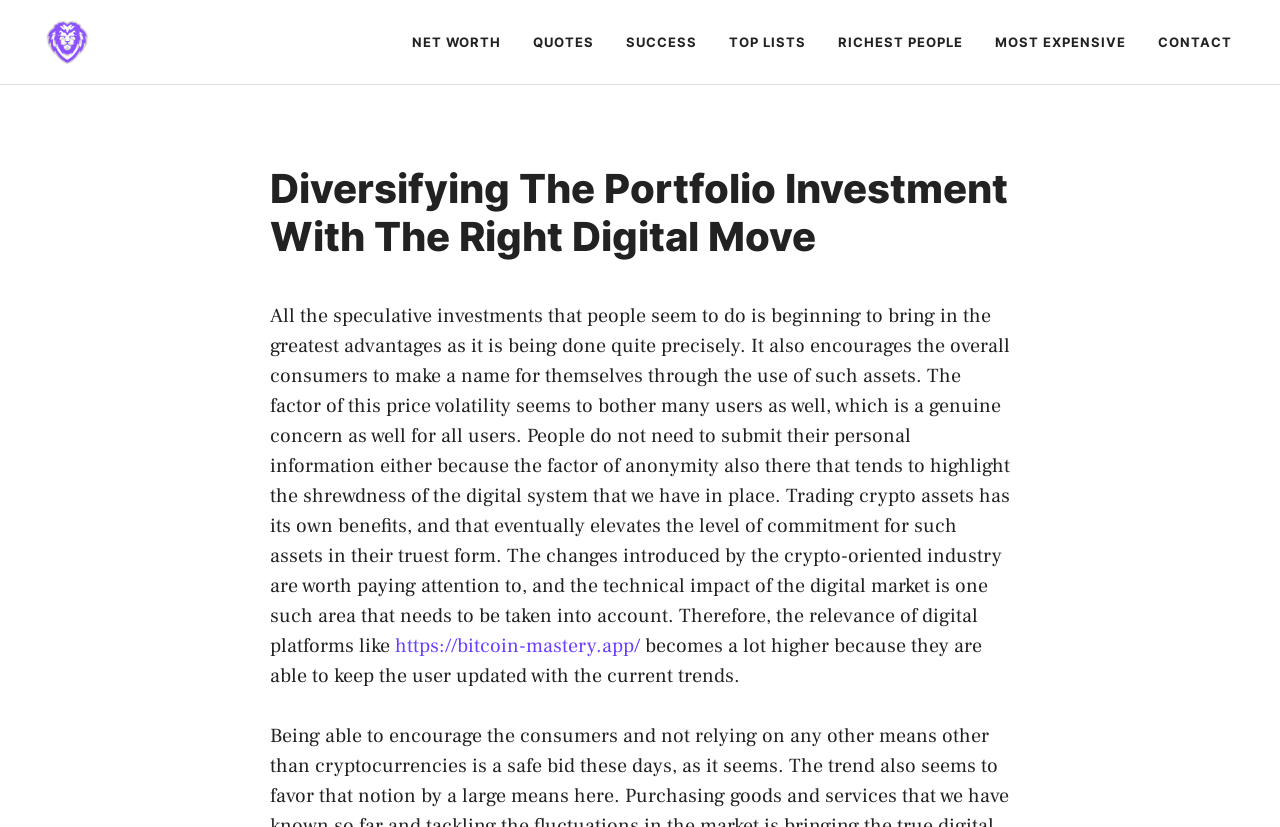What is the benefit of trading crypto assets?
Relying on the image, give a concise answer in one word or a brief phrase.

Elevates commitment